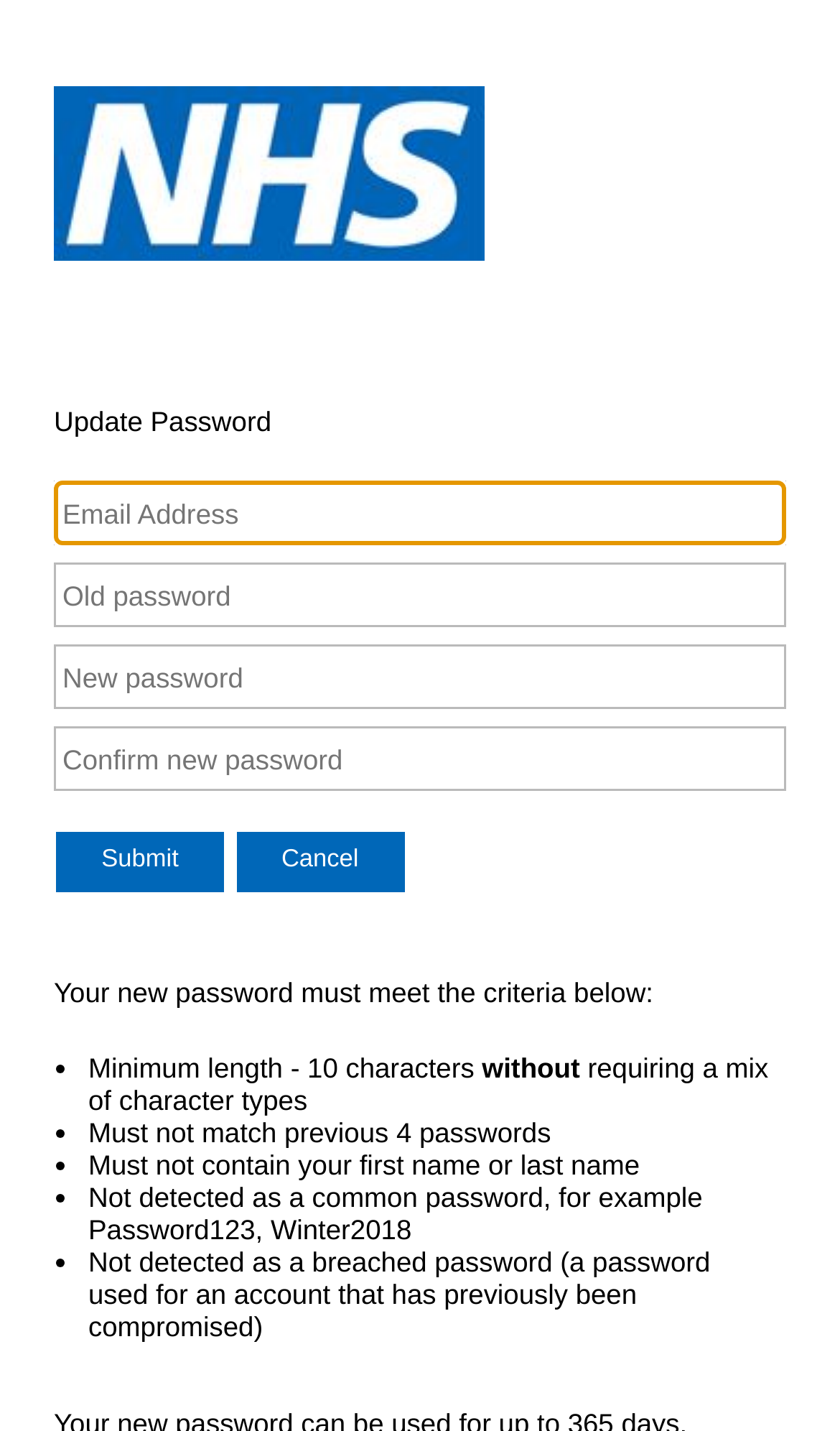Reply to the question with a single word or phrase:
What is the purpose of the 'Submit' button?

To update password